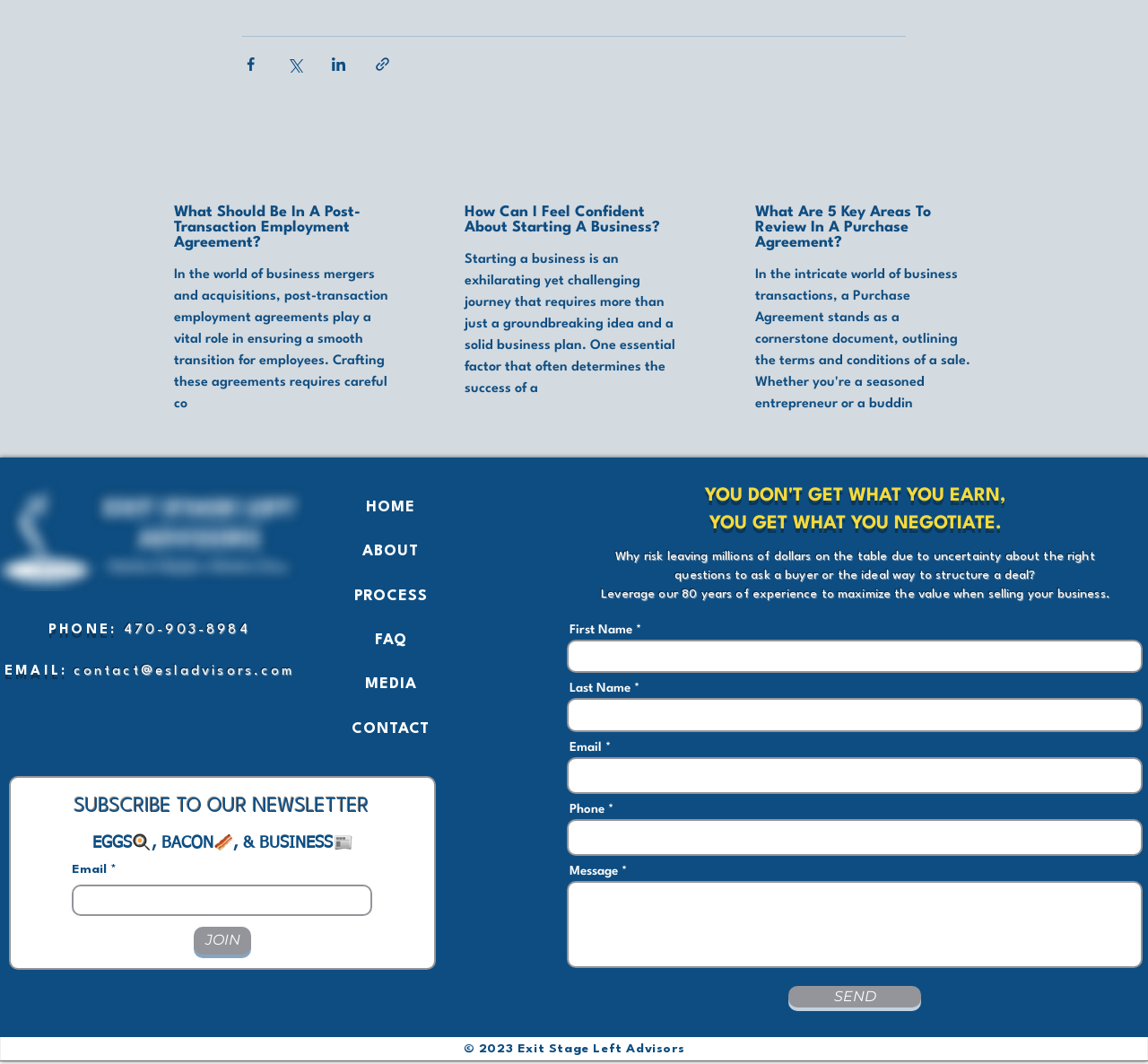Answer with a single word or phrase: 
What is the phone number to contact?

470-903-8984